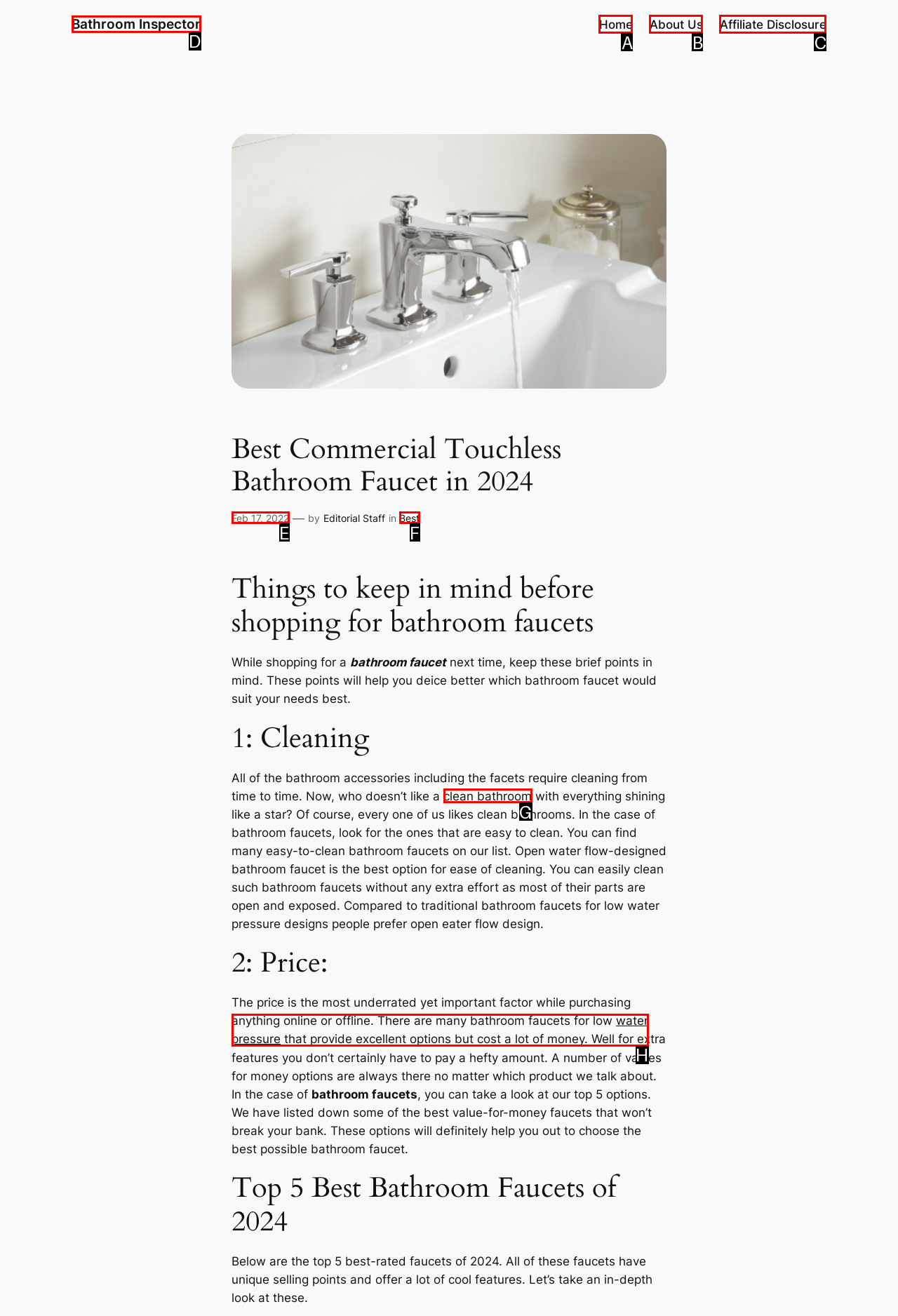Determine which HTML element fits the description: Feb 17, 2022. Answer with the letter corresponding to the correct choice.

E